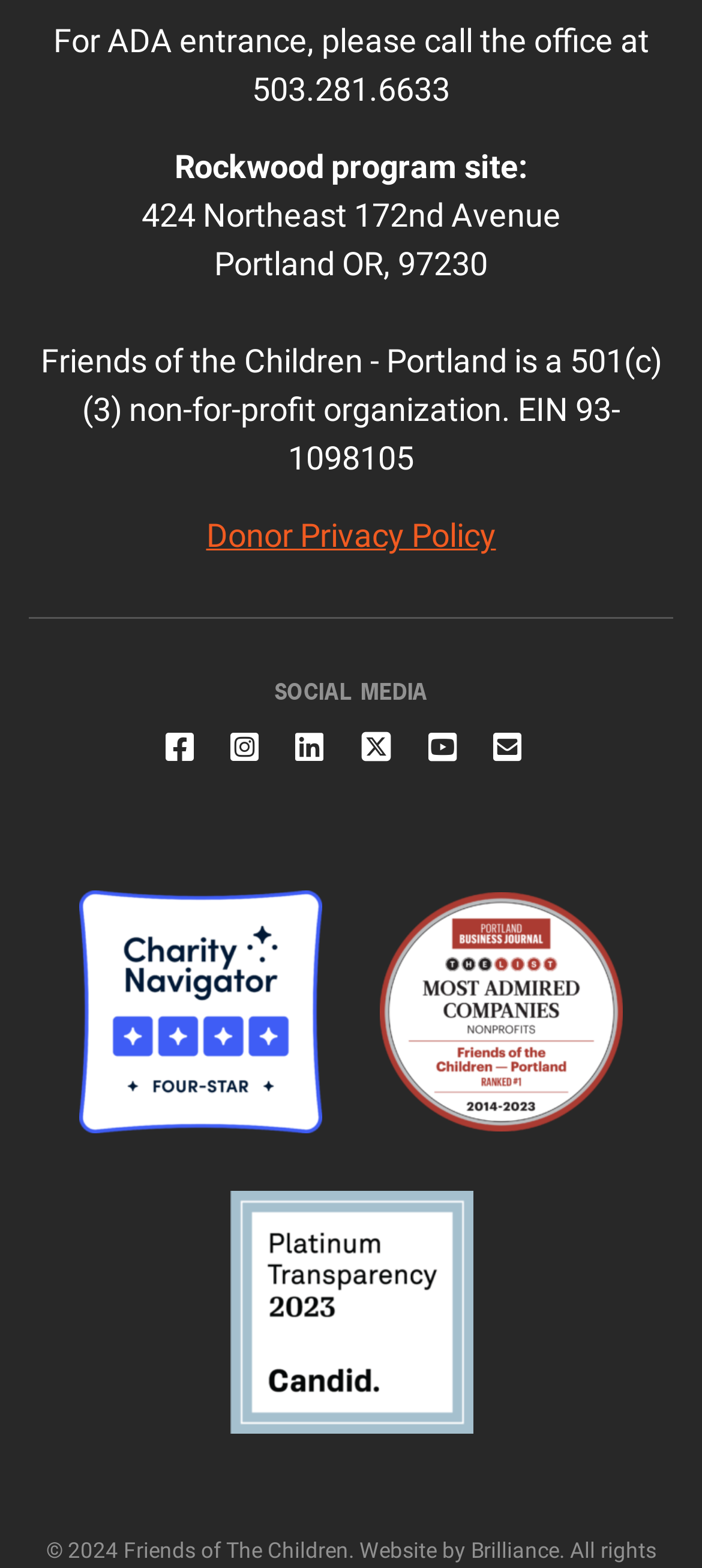Locate the bounding box coordinates of the clickable region to complete the following instruction: "Call the office for ADA entrance."

[0.076, 0.014, 0.924, 0.069]